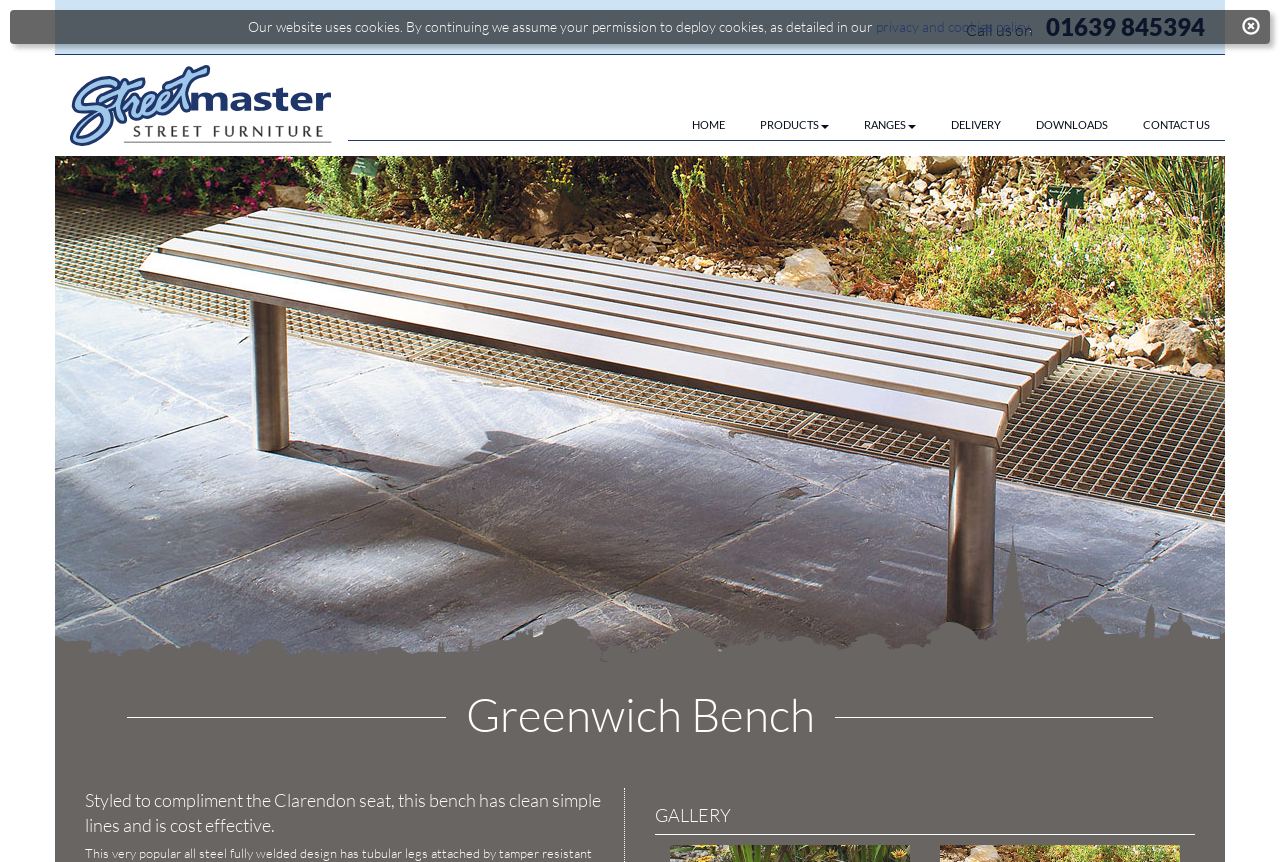What is the phone number to call for inquiries?
Use the information from the image to give a detailed answer to the question.

I found the phone number by looking at the link element with the text '01639 845394', which is located near the text 'Call us on'. This suggests that this is the phone number to call for inquiries.